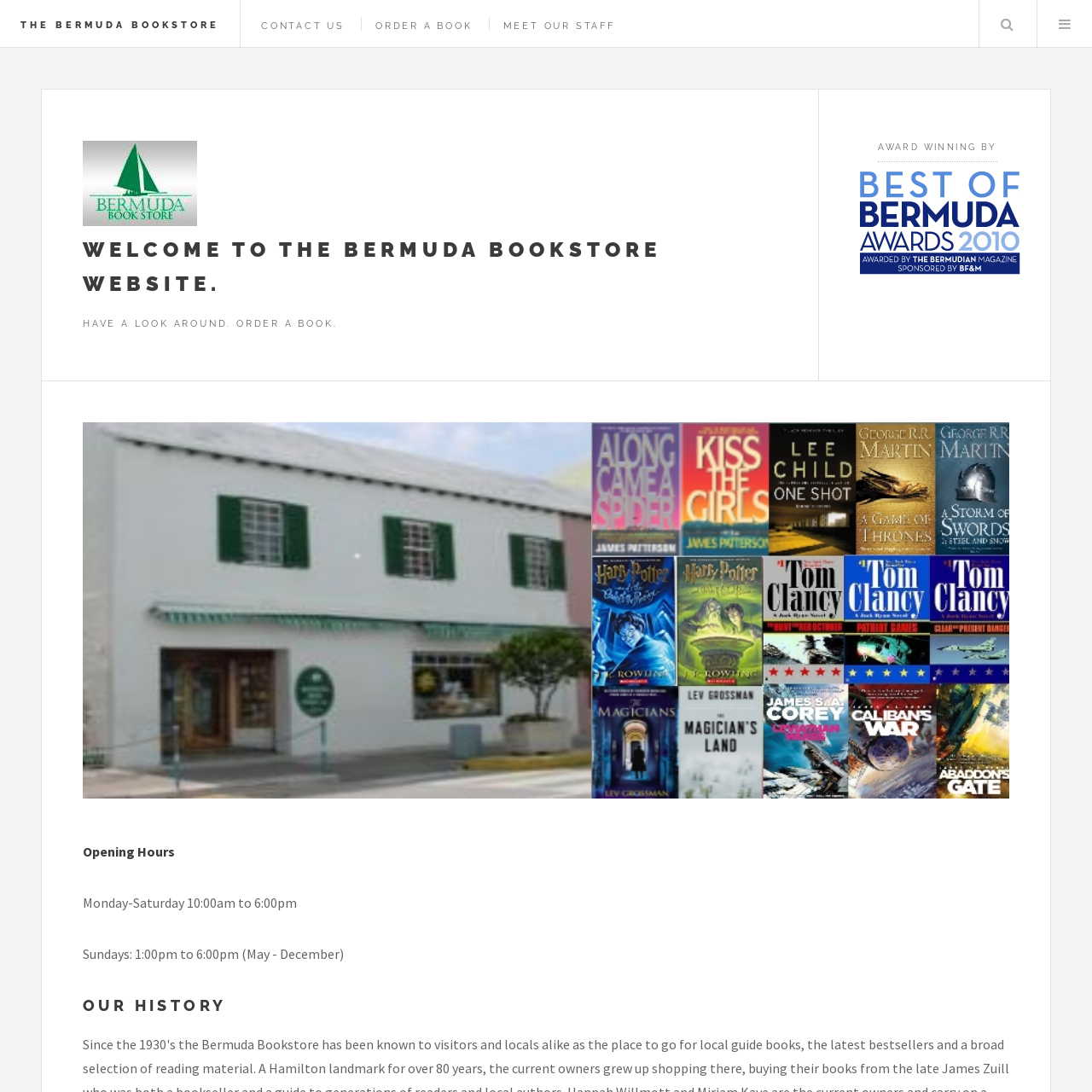Identify the bounding box coordinates of the section to be clicked to complete the task described by the following instruction: "Search for a book". The coordinates should be four float numbers between 0 and 1, formatted as [left, top, right, bottom].

[0.897, 0.0, 0.947, 0.044]